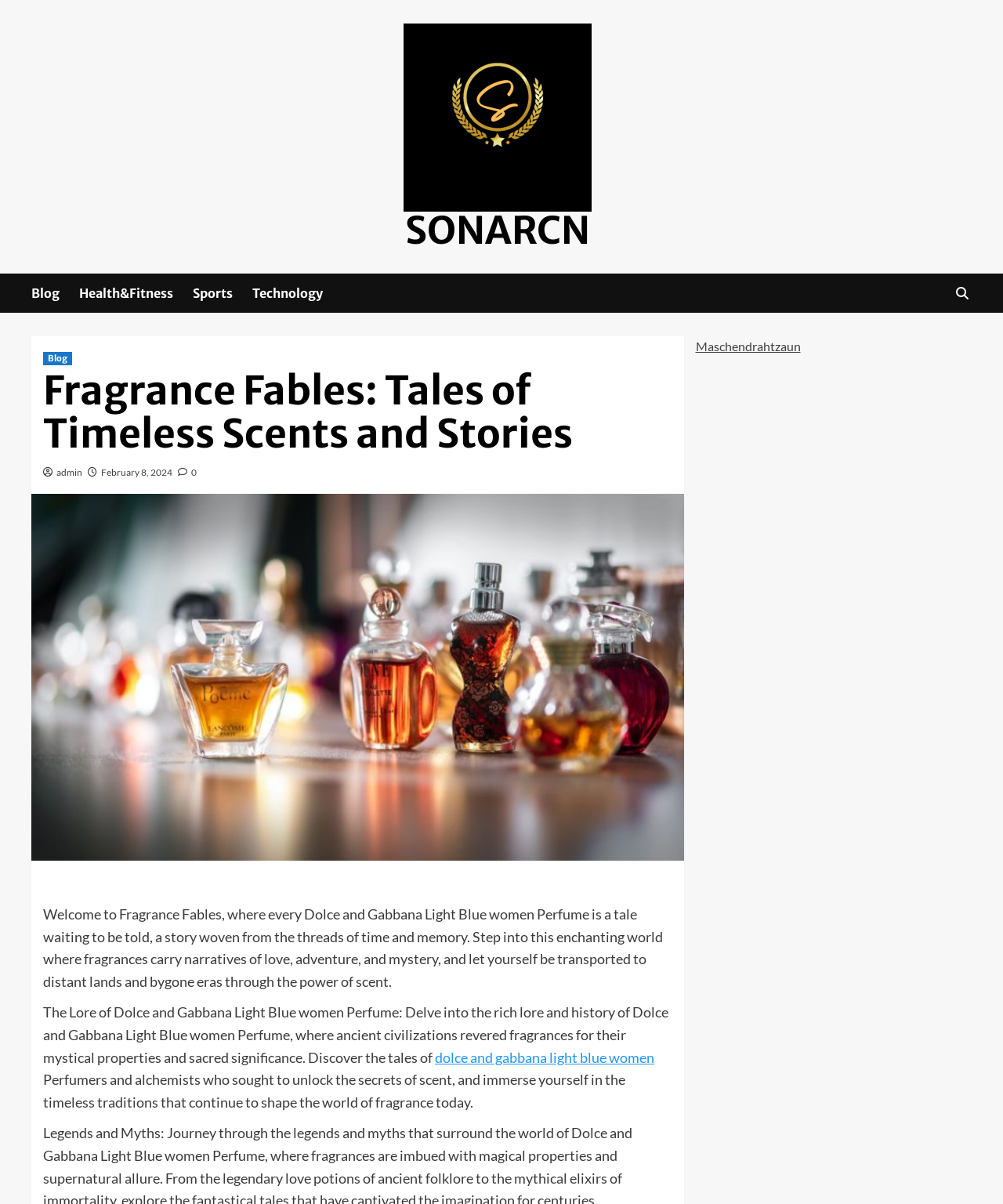Look at the image and answer the question in detail:
What is the theme of the stories told by the perfumes?

The webpage text states that the fragrances 'carry narratives of love, adventure, and mystery', indicating that these are the themes of the stories told by the perfumes.